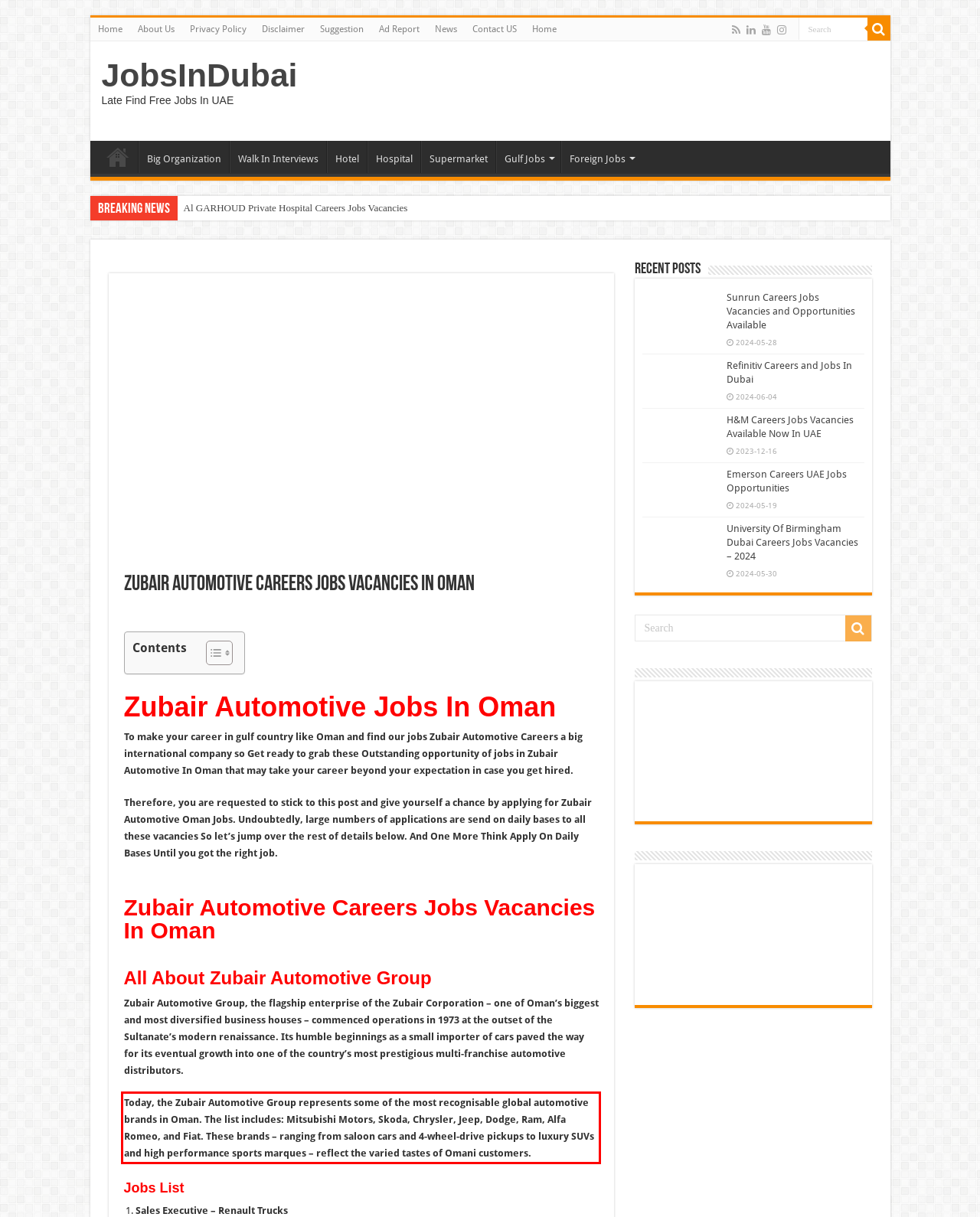You have a screenshot of a webpage with a UI element highlighted by a red bounding box. Use OCR to obtain the text within this highlighted area.

Today, the Zubair Automotive Group represents some of the most recognisable global automotive brands in Oman. The list includes: Mitsubishi Motors, Skoda, Chrysler, Jeep, Dodge, Ram, Alfa Romeo, and Fiat. These brands – ranging from saloon cars and 4-wheel-drive pickups to luxury SUVs and high performance sports marques – reflect the varied tastes of Omani customers.